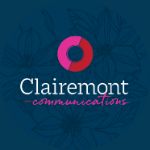Elaborate on all the key elements and details present in the image.

The image features the logo of Clairemont Communications, set against a dark blue background adorned with elegant floral designs. The logo prominently displays the name "Clairemont" in bold, white lettering, complemented by a pink dash beneath it, and the word "communications" in a playful, cursive style beneath the dash. Above the text is a vibrant circular graphic, which incorporates shades of pink and red, adding a modern and lively touch to the overall design. This branding effectively reflects the agency's focus on communications and public relations, presenting a professional yet approachable image.